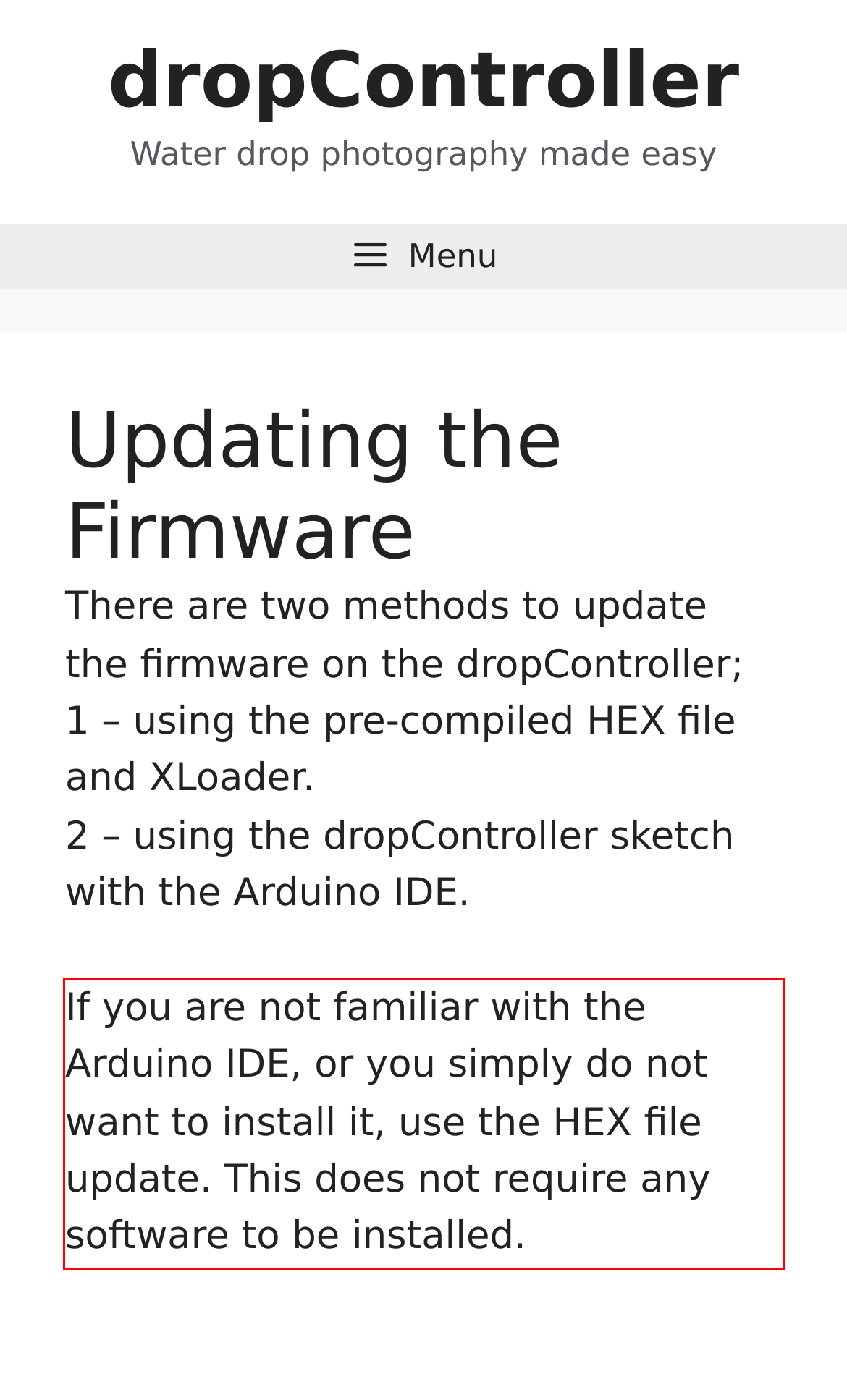With the given screenshot of a webpage, locate the red rectangle bounding box and extract the text content using OCR.

If you are not familiar with the Arduino IDE, or you simply do not want to install it, use the HEX file update. This does not require any software to be installed.